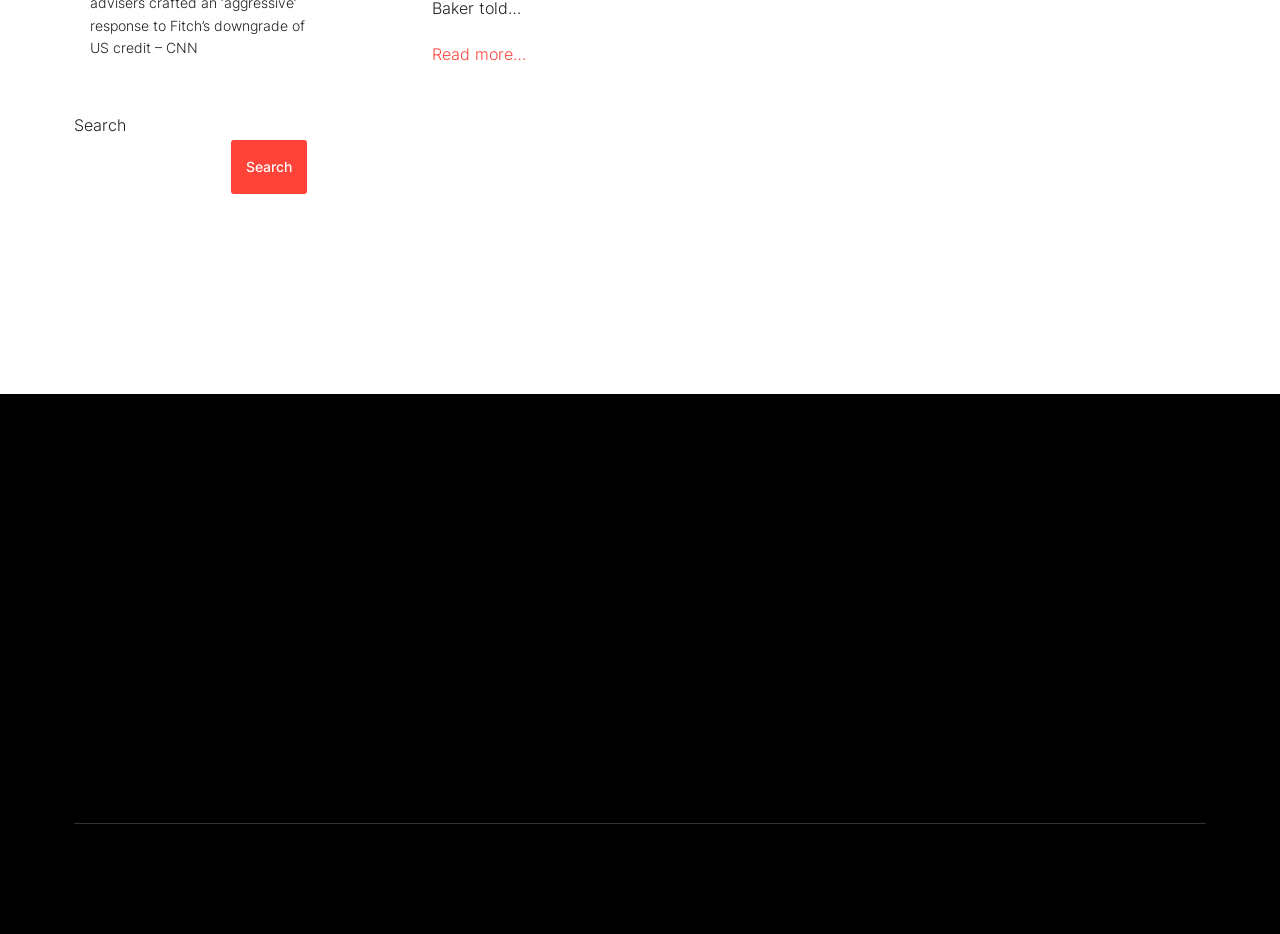Refer to the image and provide an in-depth answer to the question:
What social media platforms does the company have?

I found the company's social media platforms by looking at the social media section, which is located at the bottom of the webpage. The company has links to its Twitter and Facebook pages.